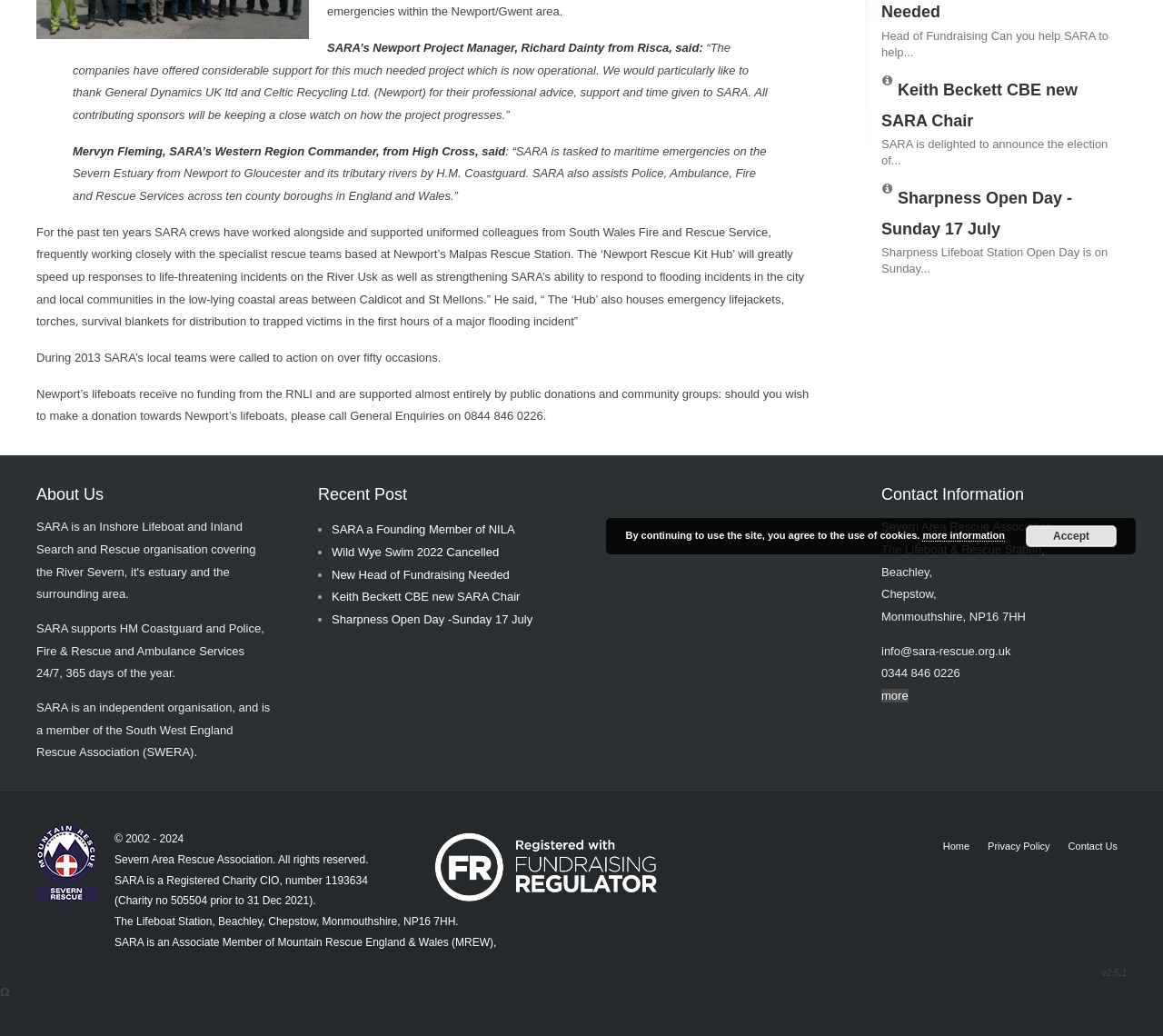Using the webpage screenshot, find the UI element described by New Head of Fundraising Needed. Provide the bounding box coordinates in the format (top-left x, top-left y, bottom-right x, bottom-right y), ensuring all values are floating point numbers between 0 and 1.

[0.285, 0.548, 0.438, 0.561]